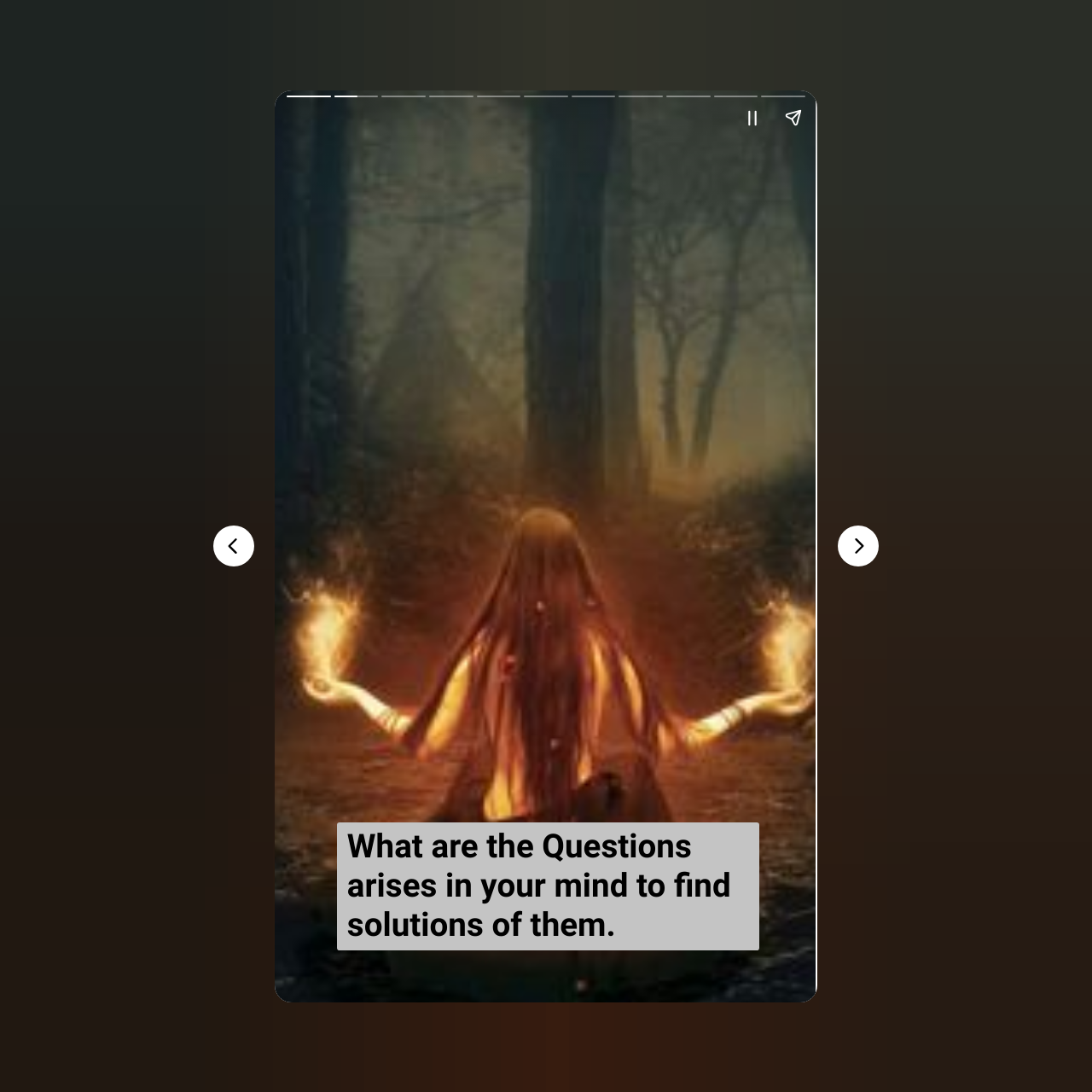Provide a brief response to the question below using a single word or phrase: 
What is the purpose of this webpage?

Love problem solution